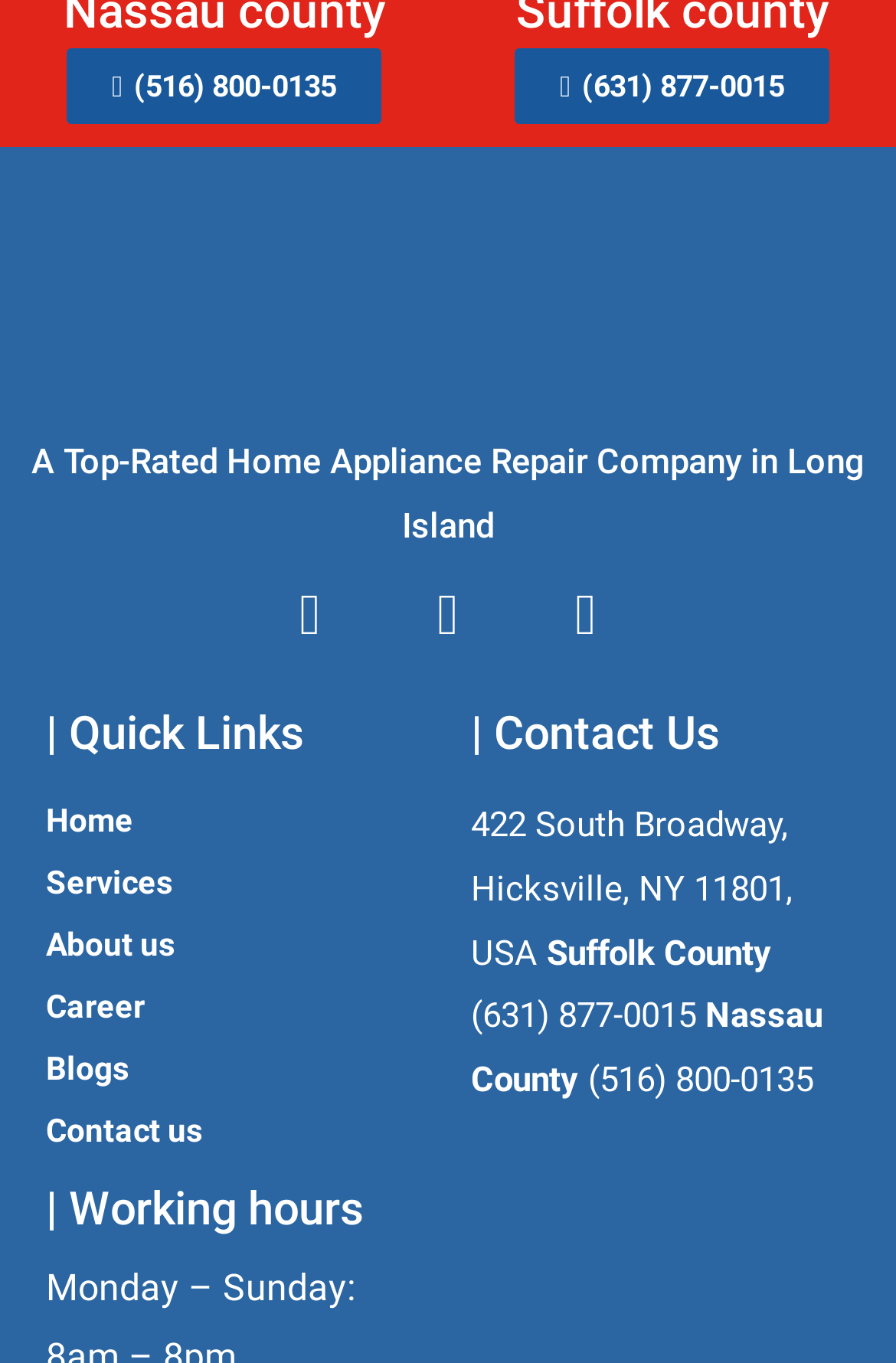What are the working hours of the company?
Answer with a single word or phrase, using the screenshot for reference.

Monday – Sunday